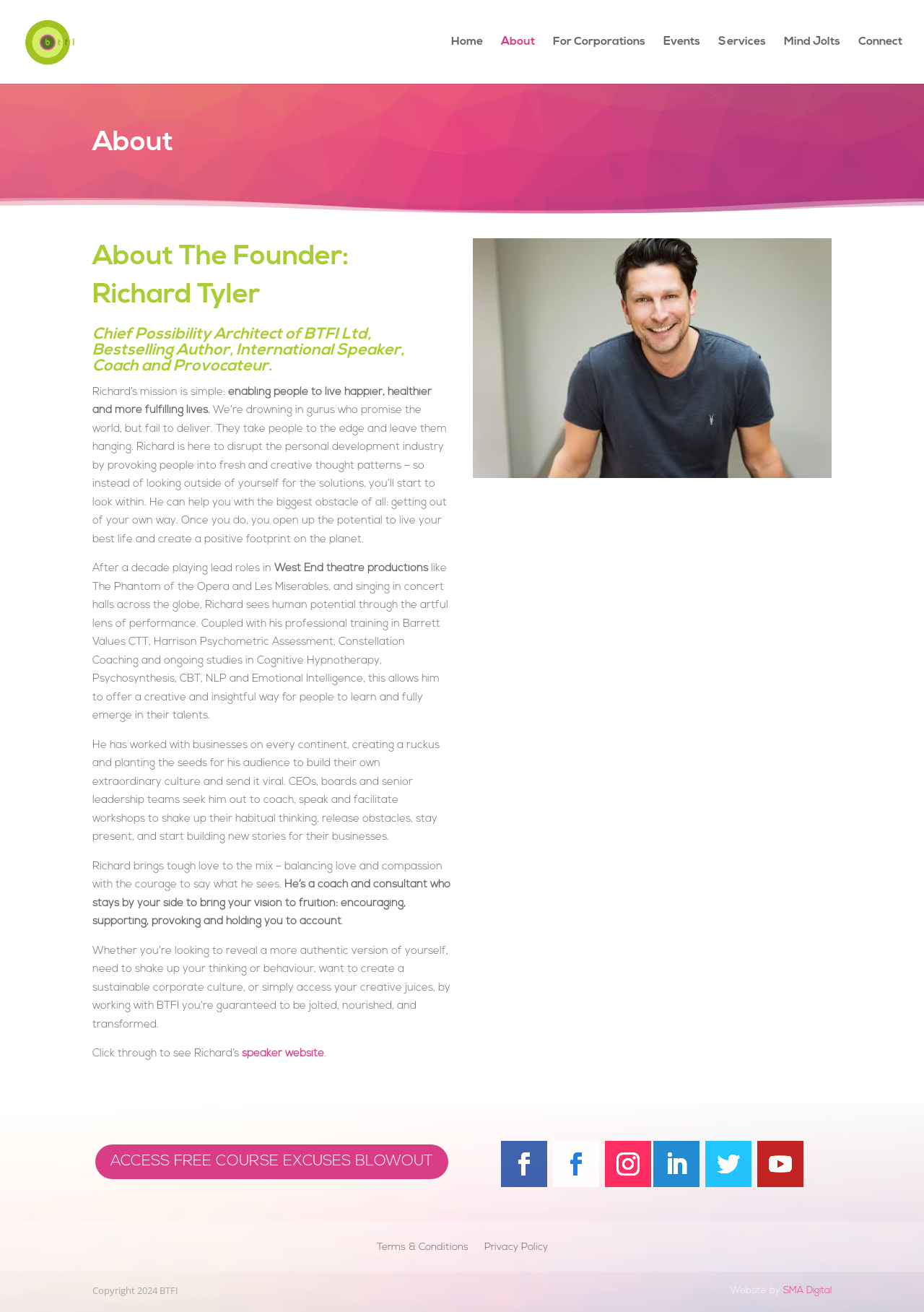Highlight the bounding box of the UI element that corresponds to this description: "Access Free Course Excuses Blowout".

[0.103, 0.872, 0.485, 0.899]